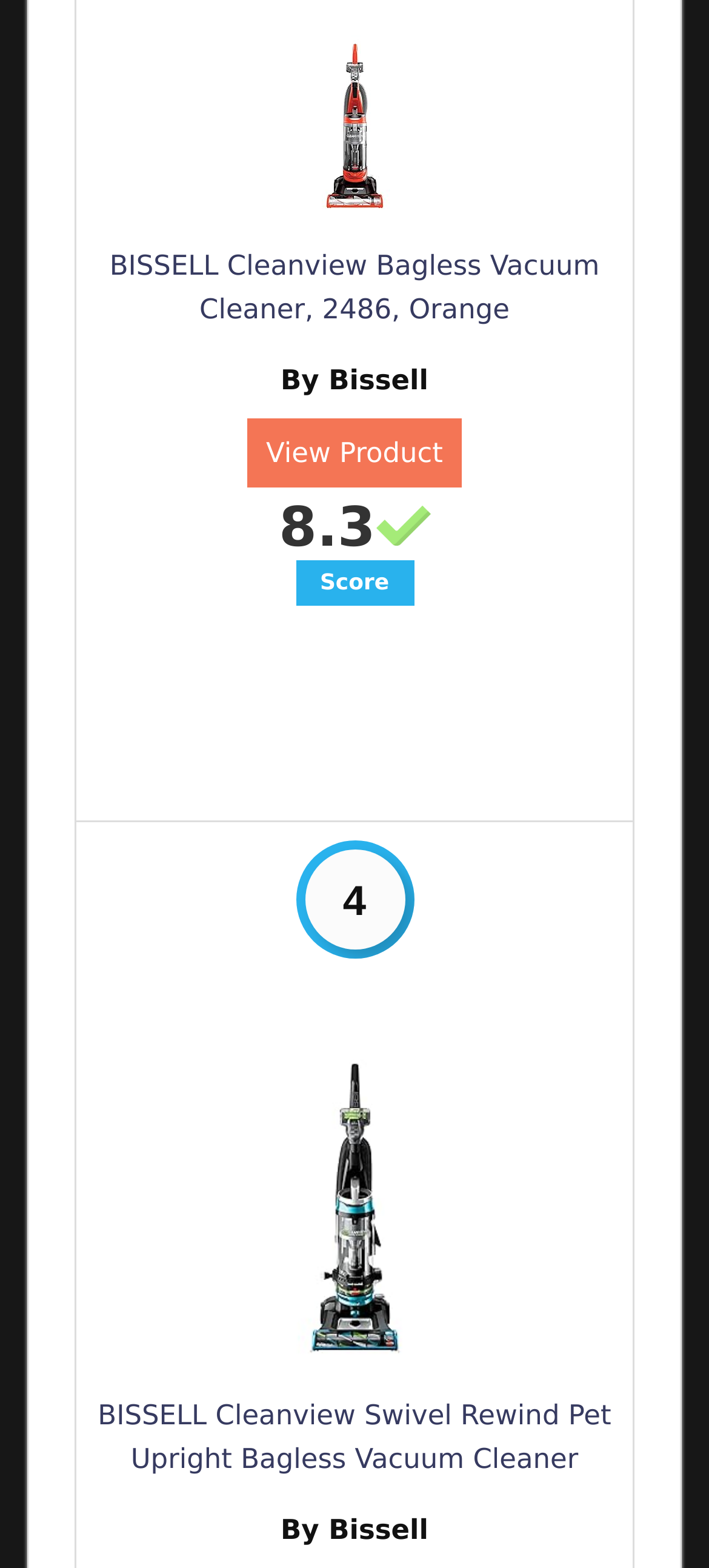Indicate the bounding box coordinates of the element that must be clicked to execute the instruction: "View site map". The coordinates should be given as four float numbers between 0 and 1, i.e., [left, top, right, bottom].

None